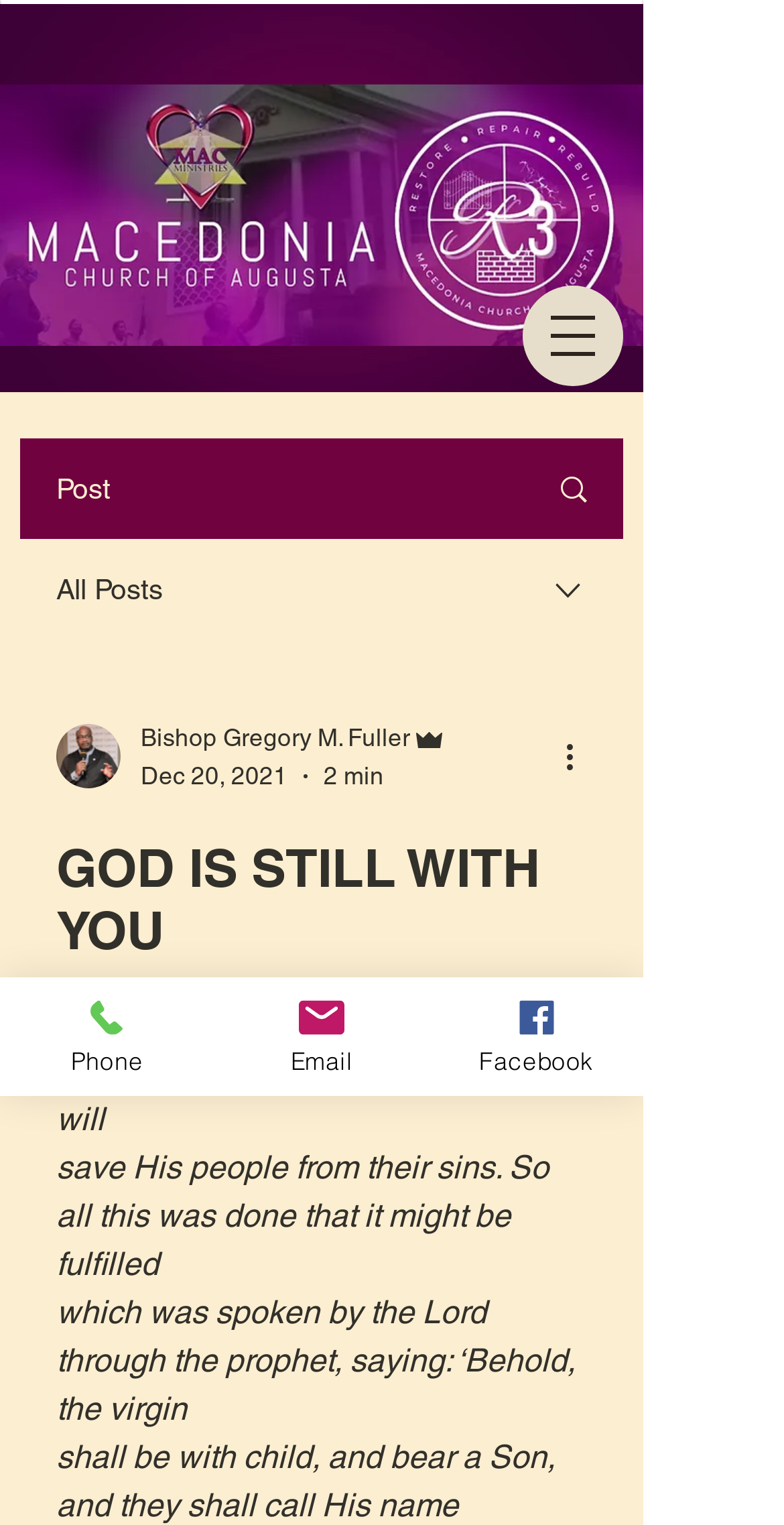Please identify the webpage's heading and generate its text content.

GOD IS STILL WITH YOU